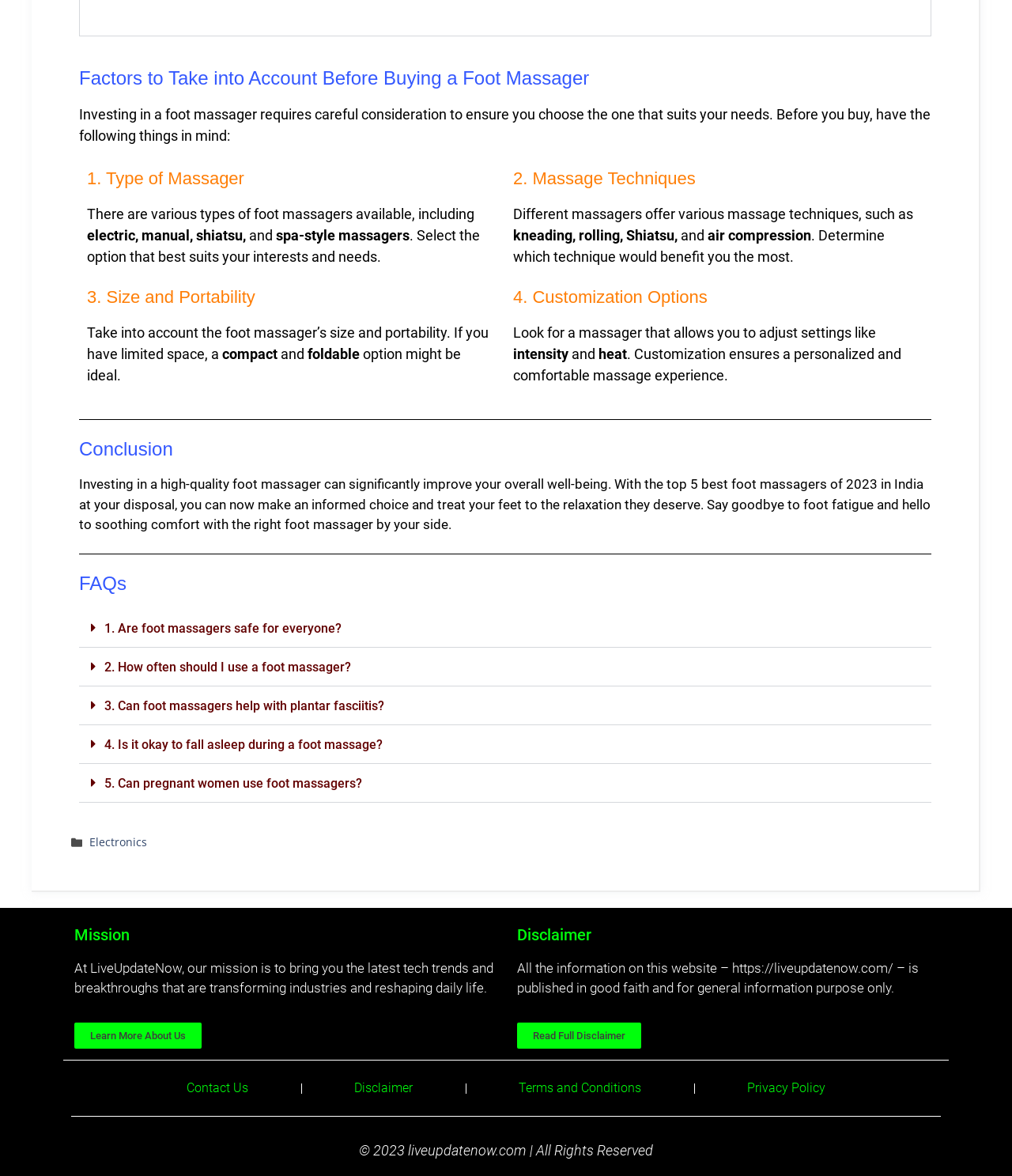Determine the bounding box coordinates for the clickable element to execute this instruction: "Click the '1. Are foot massagers safe for everyone?' button". Provide the coordinates as four float numbers between 0 and 1, i.e., [left, top, right, bottom].

[0.078, 0.518, 0.92, 0.551]